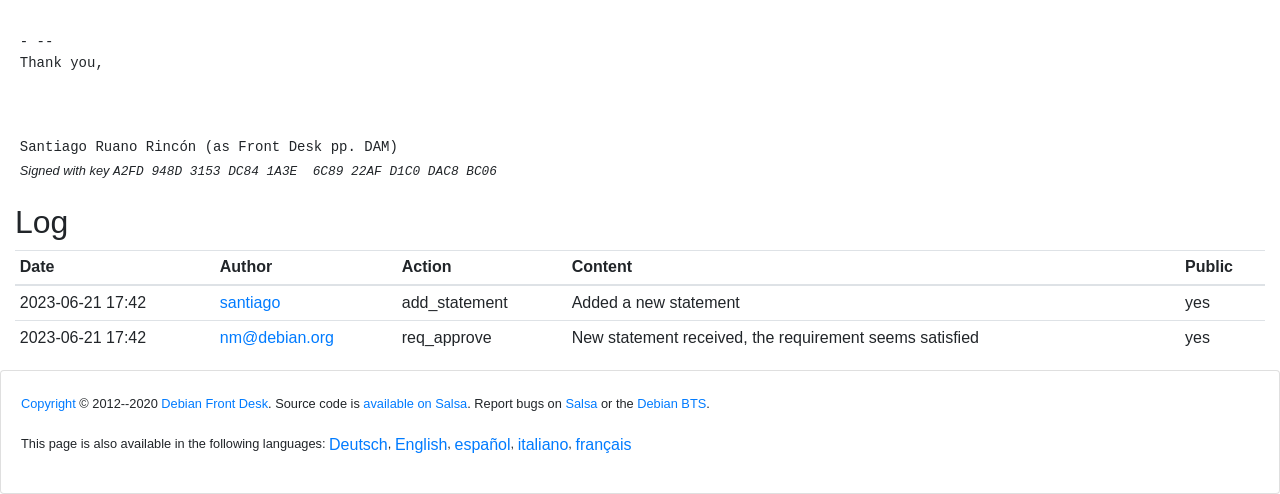How many languages is this webpage available in?
Your answer should be a single word or phrase derived from the screenshot.

at least 5